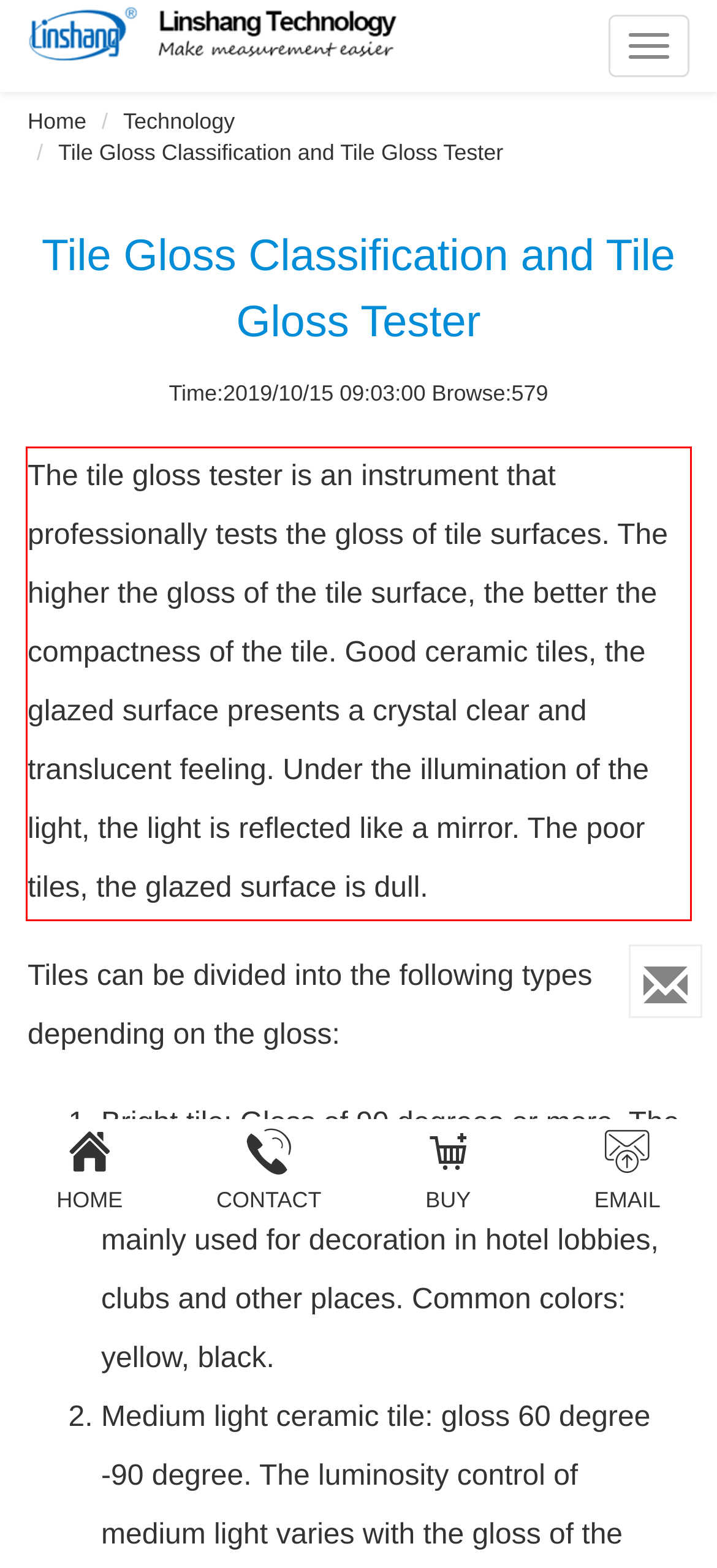From the given screenshot of a webpage, identify the red bounding box and extract the text content within it.

The tile gloss tester is an instrument that professionally tests the gloss of tile surfaces. The higher the gloss of the tile surface, the better the compactness of the tile. Good ceramic tiles, the glazed surface presents a crystal clear and translucent feeling. Under the illumination of the light, the light is reflected like a mirror. The poor tiles, the glazed surface is dull.